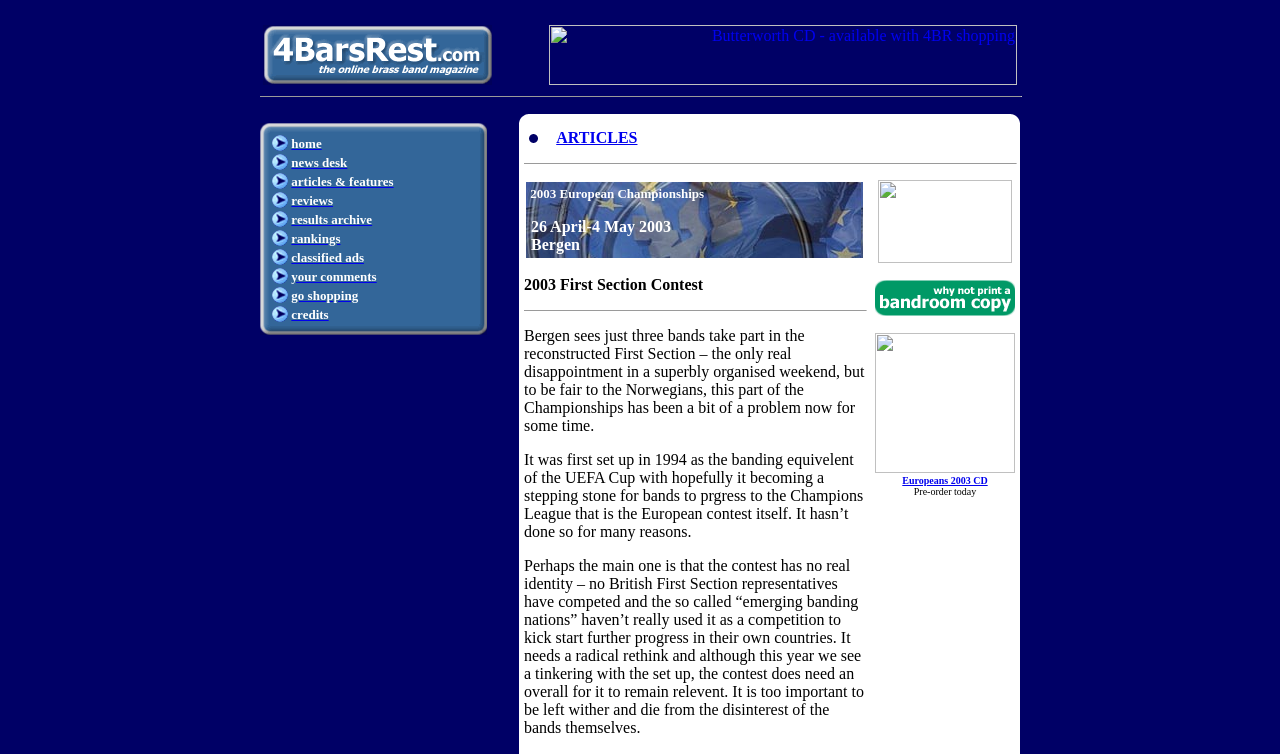Please identify the bounding box coordinates of the element that needs to be clicked to execute the following command: "Add to cart". Provide the bounding box using four float numbers between 0 and 1, formatted as [left, top, right, bottom].

None